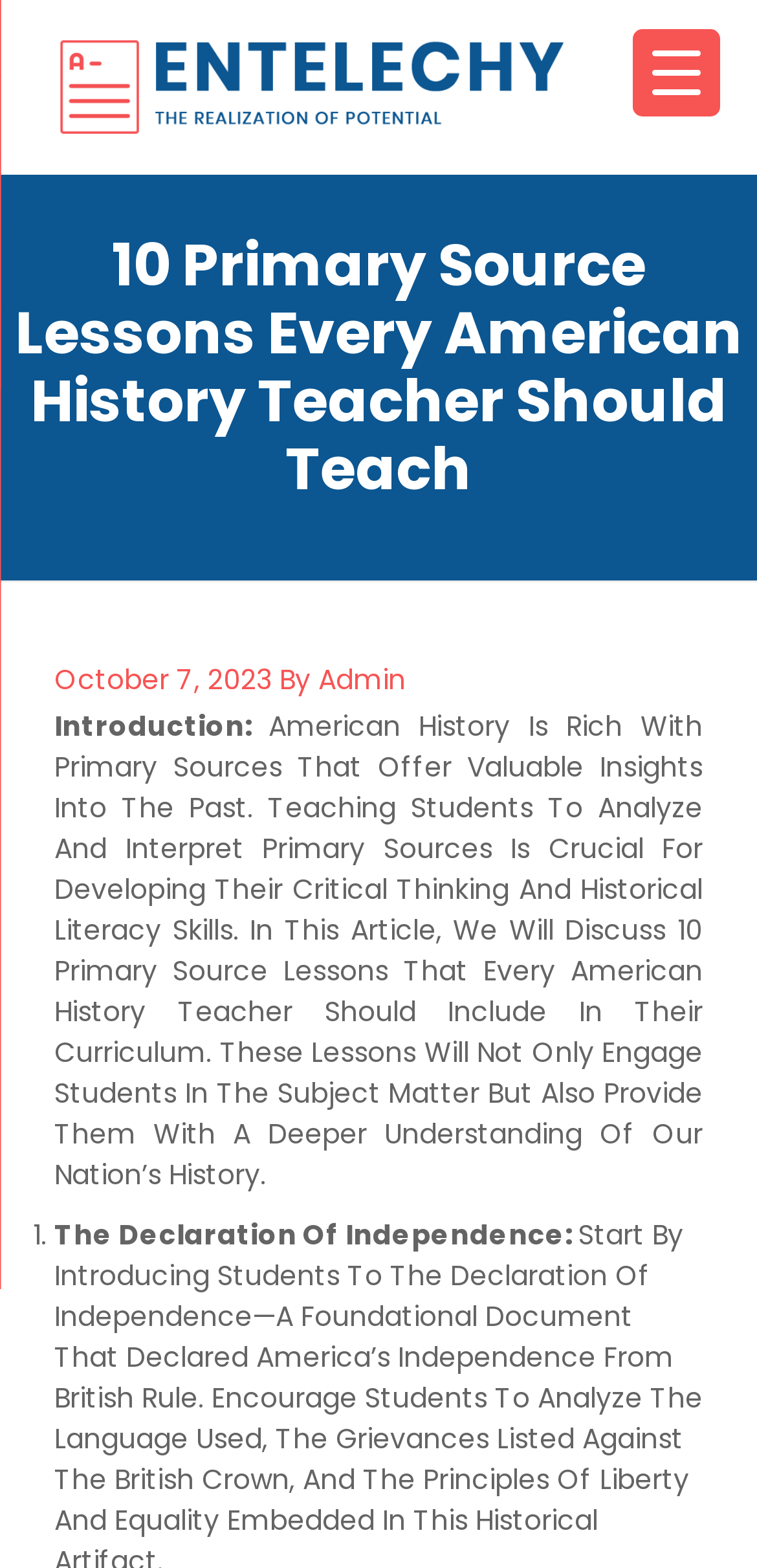Who is the author of the article?
Answer with a single word or short phrase according to what you see in the image.

Admin